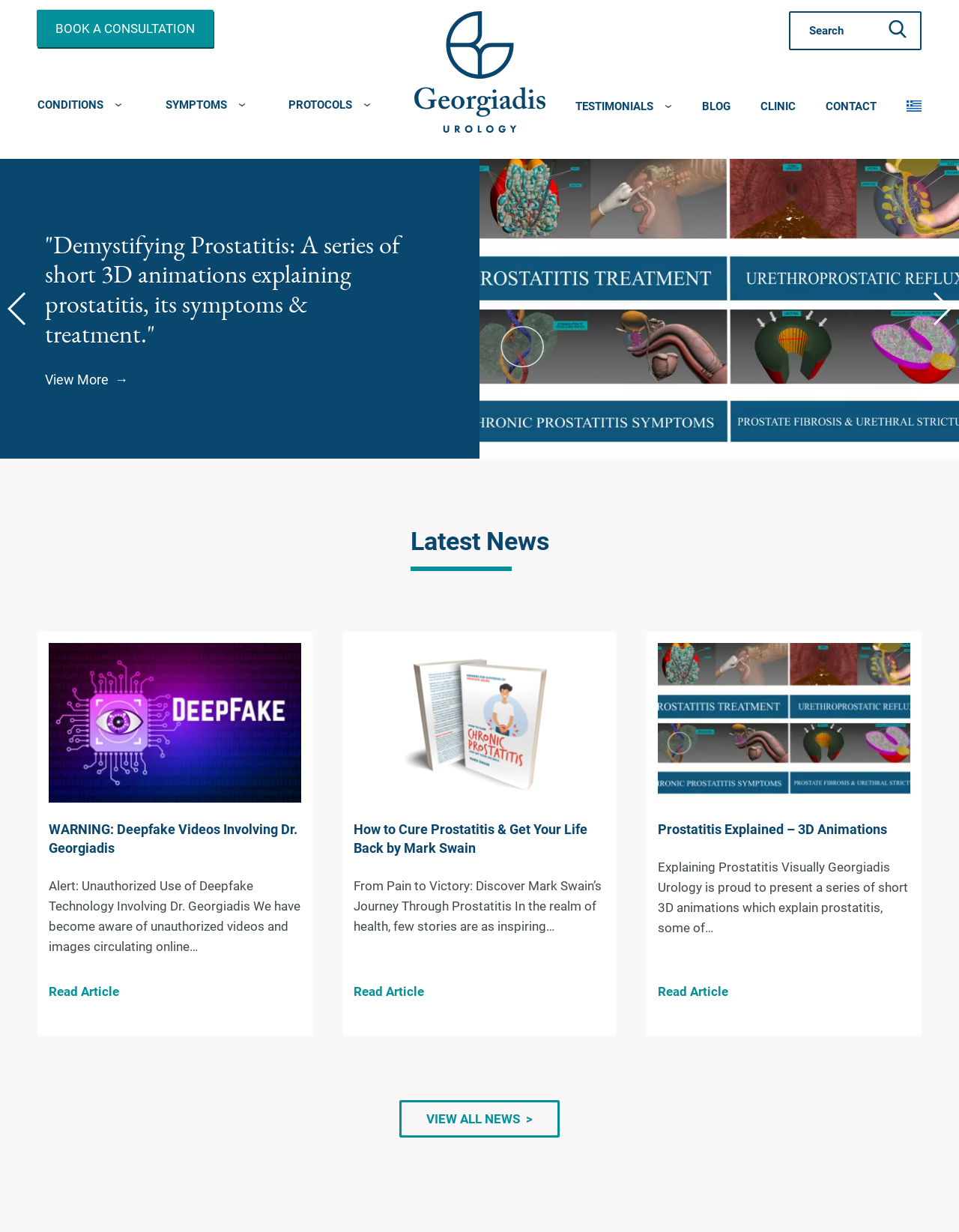Point out the bounding box coordinates of the section to click in order to follow this instruction: "Read the latest news".

[0.051, 0.522, 0.314, 0.651]